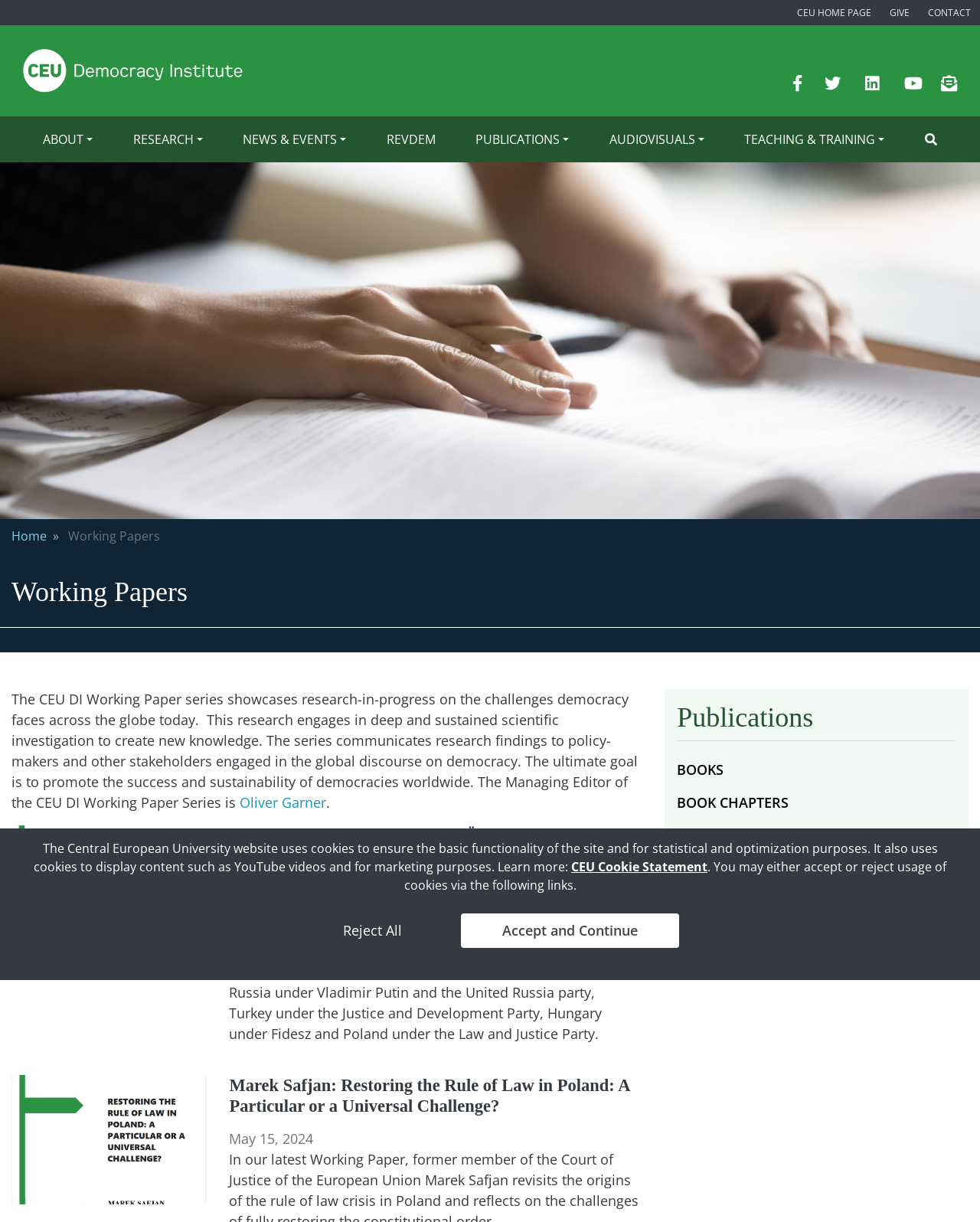Give a concise answer of one word or phrase to the question: 
Who is the Managing Editor of the CEU DI Working Paper Series?

Oliver Garner